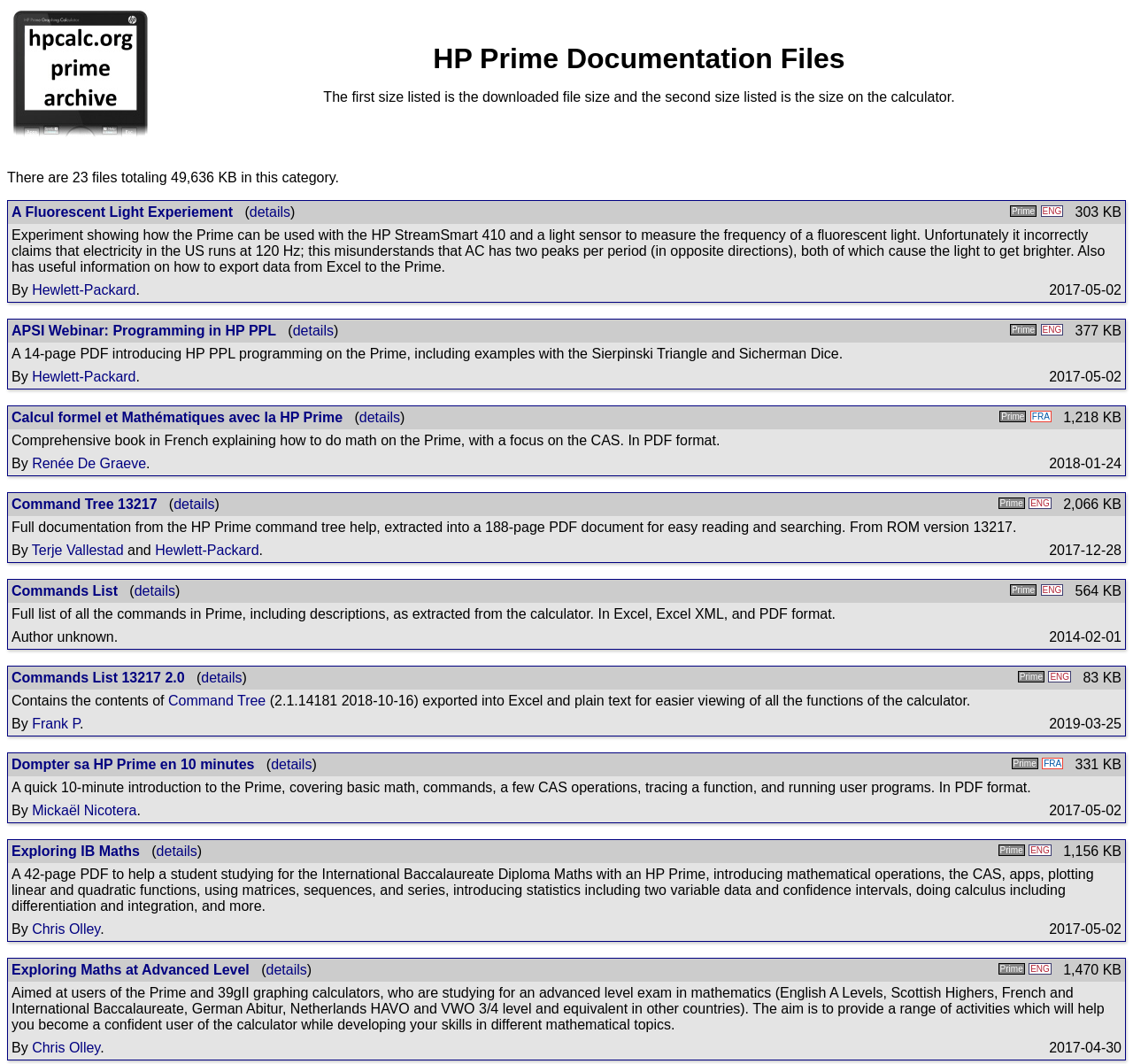Could you locate the bounding box coordinates for the section that should be clicked to accomplish this task: "read about APSI Webinar: Programming in HP PPL".

[0.01, 0.304, 0.244, 0.318]